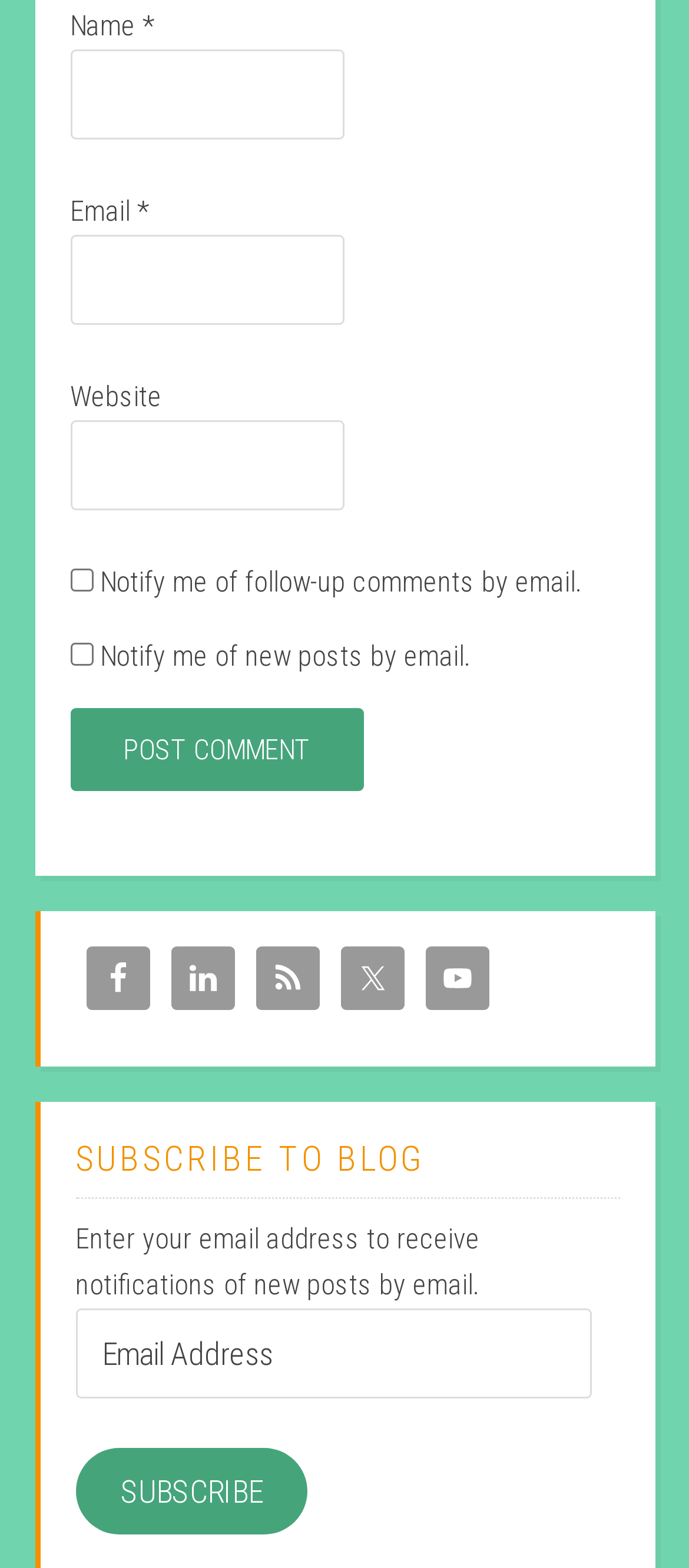Provide a one-word or short-phrase answer to the question:
How many social media links are there?

5